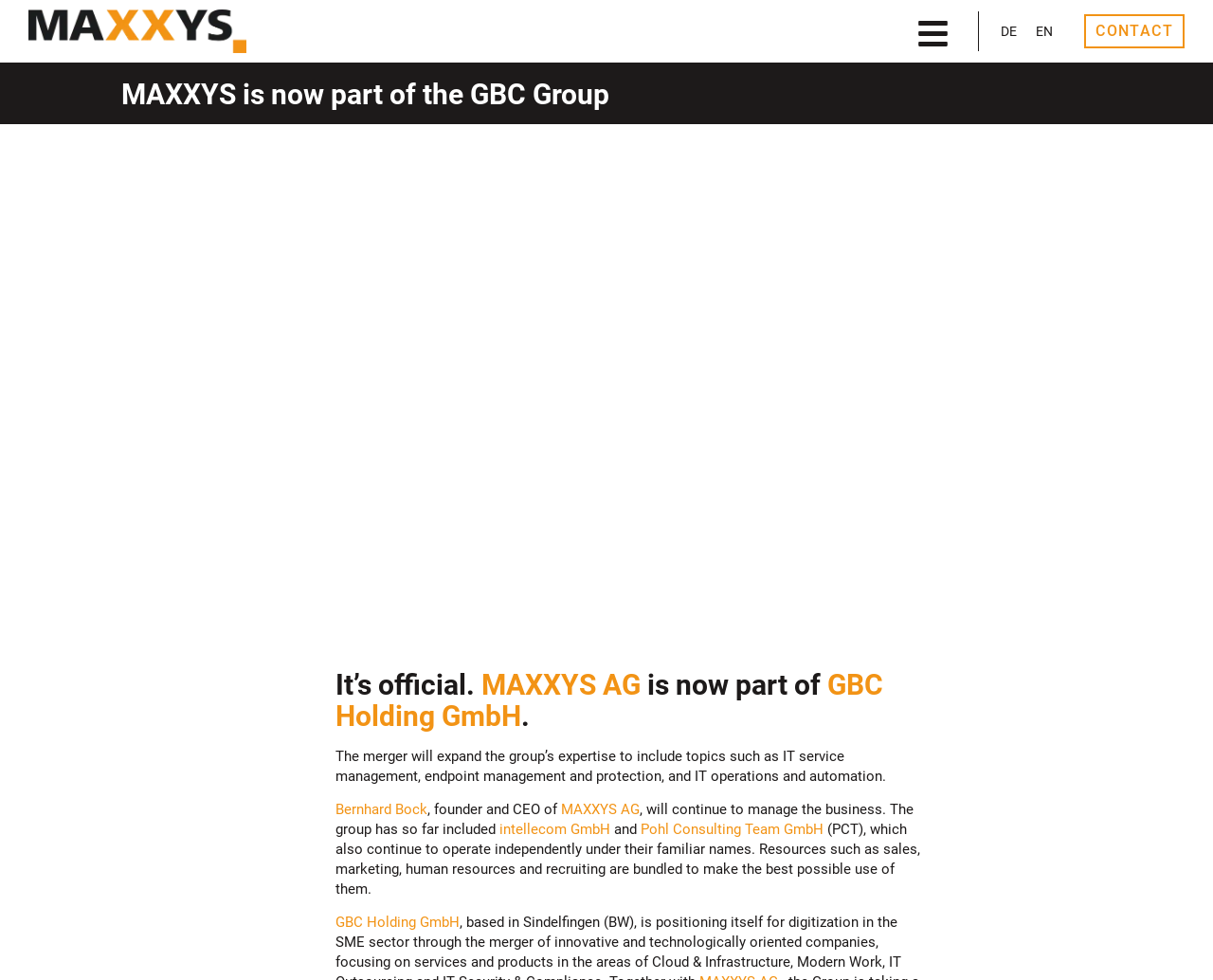Identify the bounding box coordinates of the clickable region necessary to fulfill the following instruction: "Click the GBC Holding GmbH link". The bounding box coordinates should be four float numbers between 0 and 1, i.e., [left, top, right, bottom].

[0.277, 0.681, 0.728, 0.747]